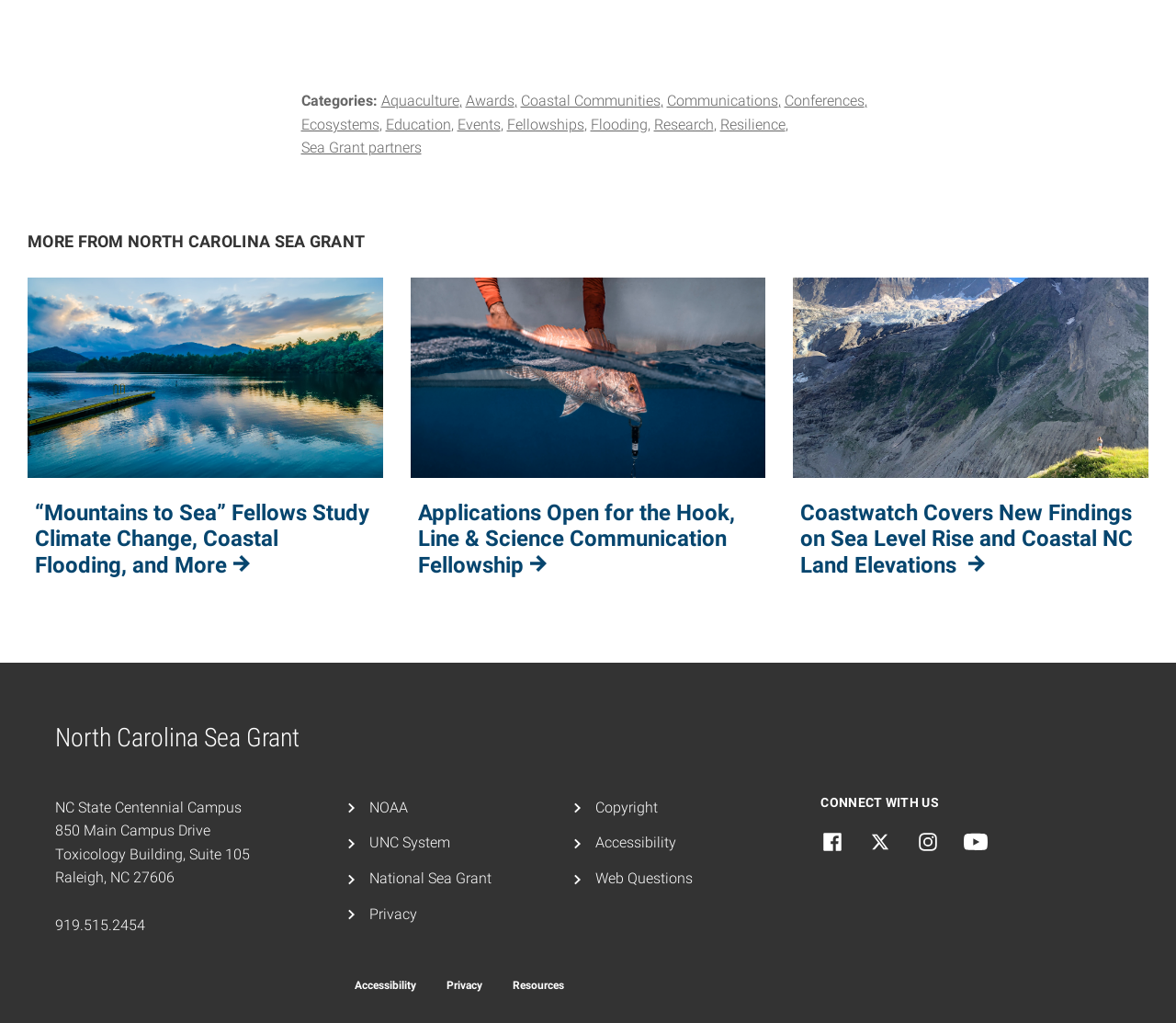What is the phone number of North Carolina Sea Grant?
Provide a detailed answer to the question using information from the image.

The webpage has a section at the bottom that lists the contact information of North Carolina Sea Grant, including the phone number 919.515.2454.